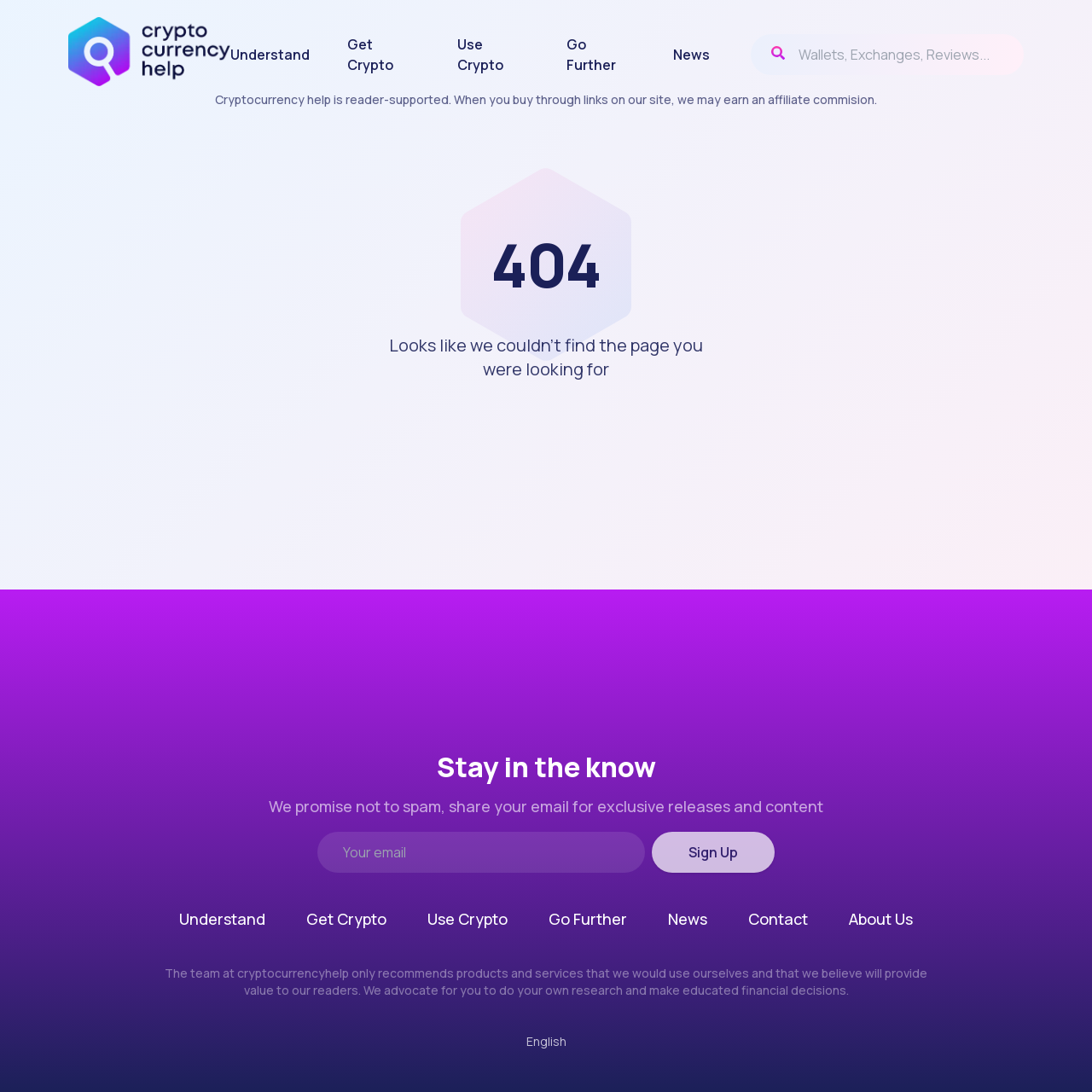What is the error code displayed on this webpage?
Please answer the question with a detailed response using the information from the screenshot.

The error code displayed on this webpage is '404', which is a StaticText element located at the middle of the webpage, with a bounding box of [0.45, 0.205, 0.55, 0.28]. This error code typically indicates that the requested resource could not be found.